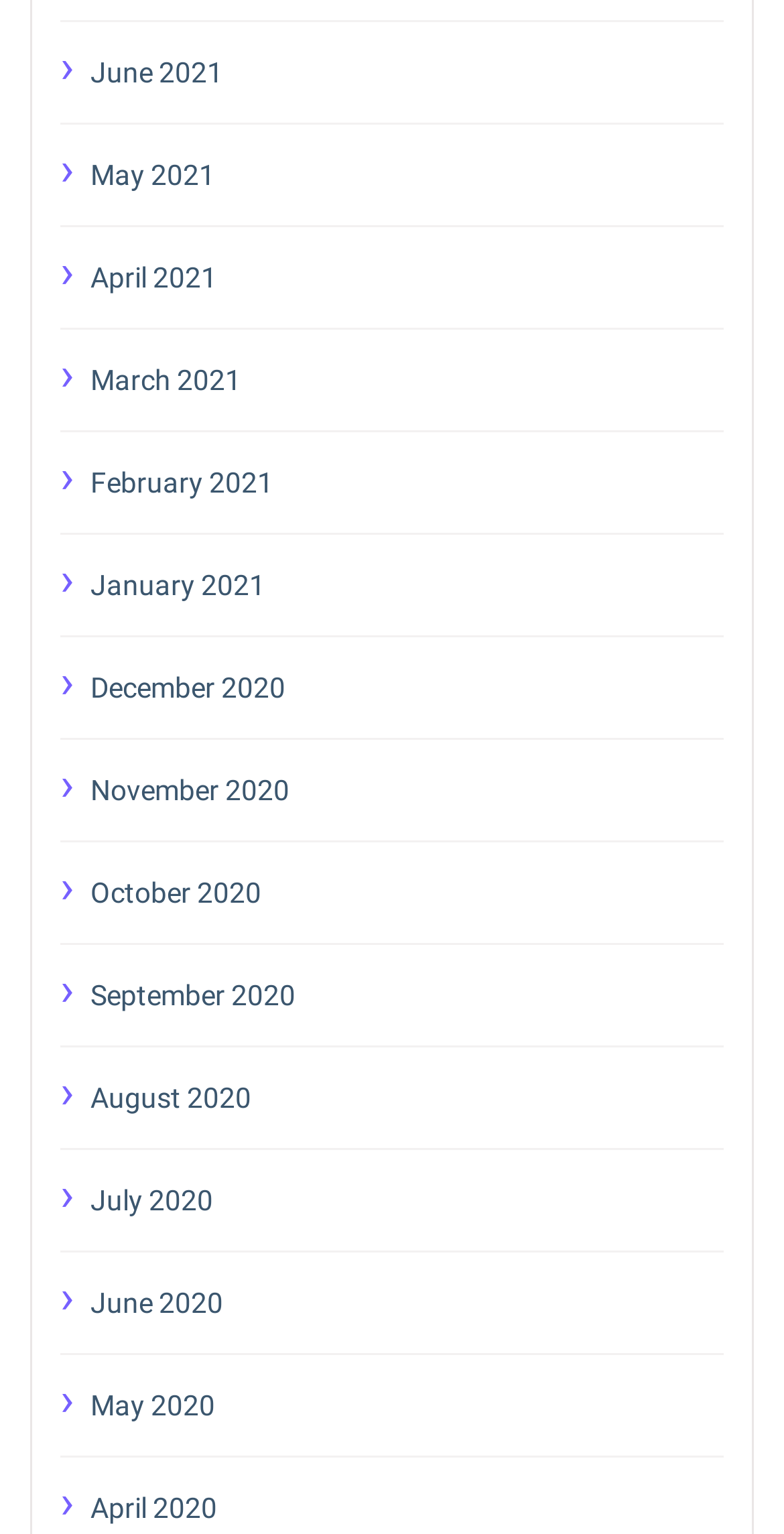Pinpoint the bounding box coordinates of the element that must be clicked to accomplish the following instruction: "view May 2020". The coordinates should be in the format of four float numbers between 0 and 1, i.e., [left, top, right, bottom].

[0.115, 0.899, 0.923, 0.933]